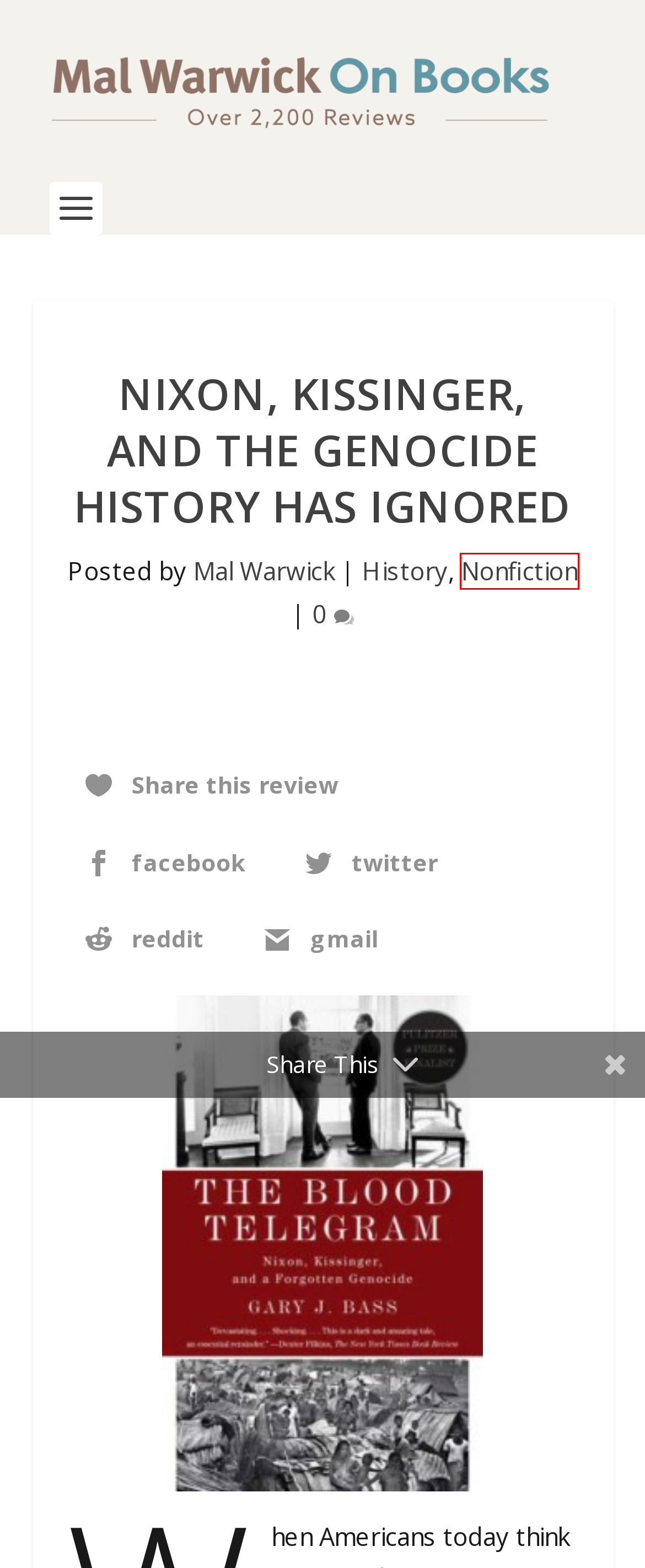You are presented with a screenshot of a webpage with a red bounding box. Select the webpage description that most closely matches the new webpage after clicking the element inside the red bounding box. The options are:
A. Science Fiction Archives | Mal Warwick On Books
B. An American arms dealer in Egypt, and a mysterious death
C. Home | Mal Warwick On Books
D. Nonfiction Archives | Mal Warwick On Books
E. Scientists who fled the Nazis built the atom bomb
F. Historical Novels Archives | Mal Warwick On Books
G. History Archives | Mal Warwick On Books
H. Mal Warwick, Author at Mal Warwick On Books

D